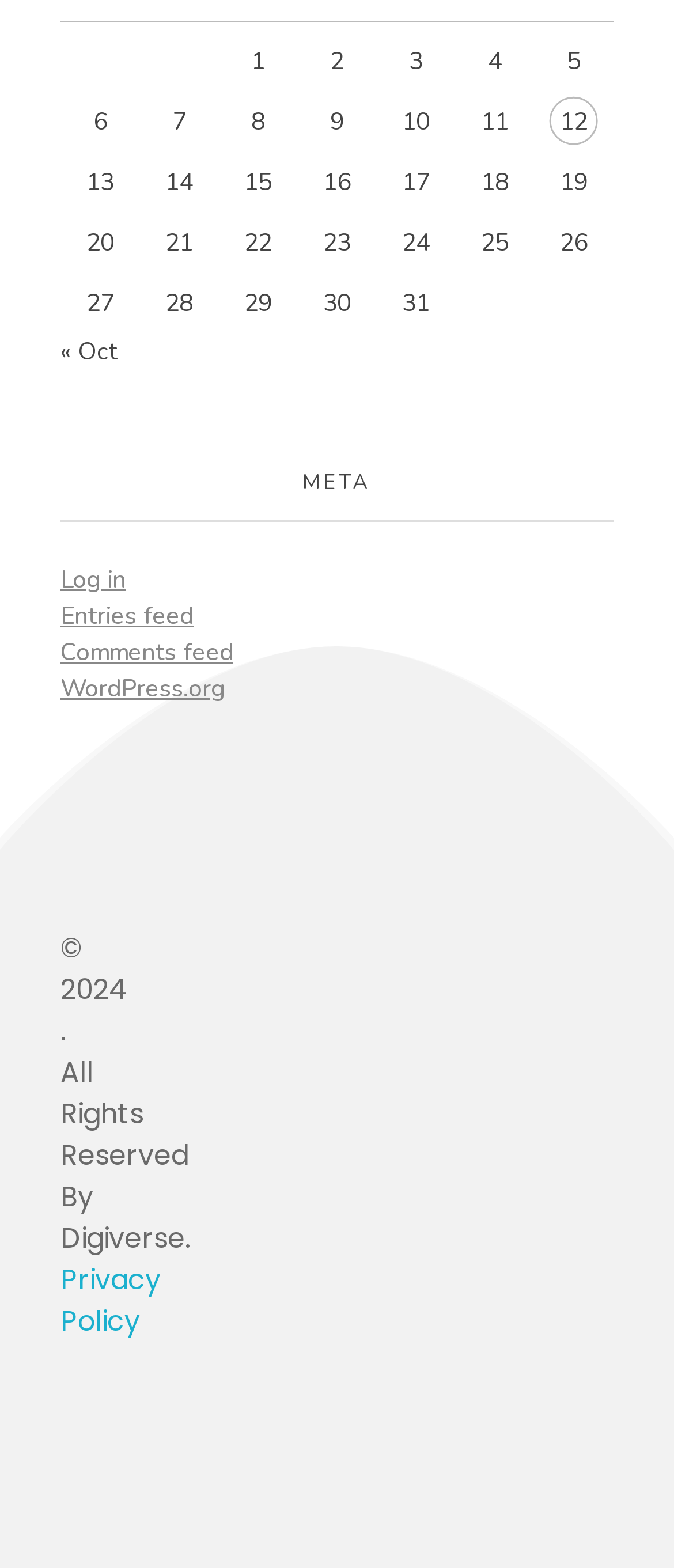Please give a succinct answer to the question in one word or phrase:
What is the phone number displayed on the webpage?

+91 6238604524